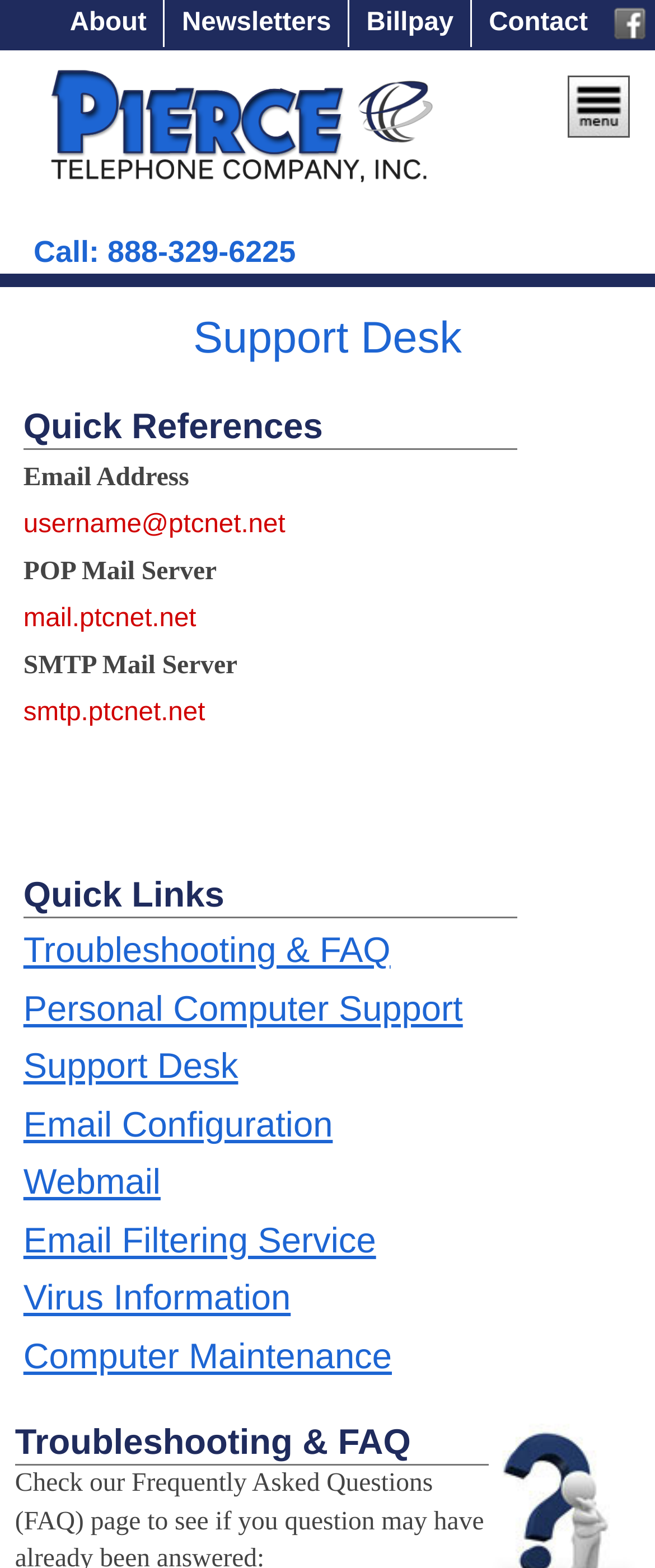Locate the bounding box coordinates of the element I should click to achieve the following instruction: "Check Email Configuration".

[0.036, 0.705, 0.508, 0.73]